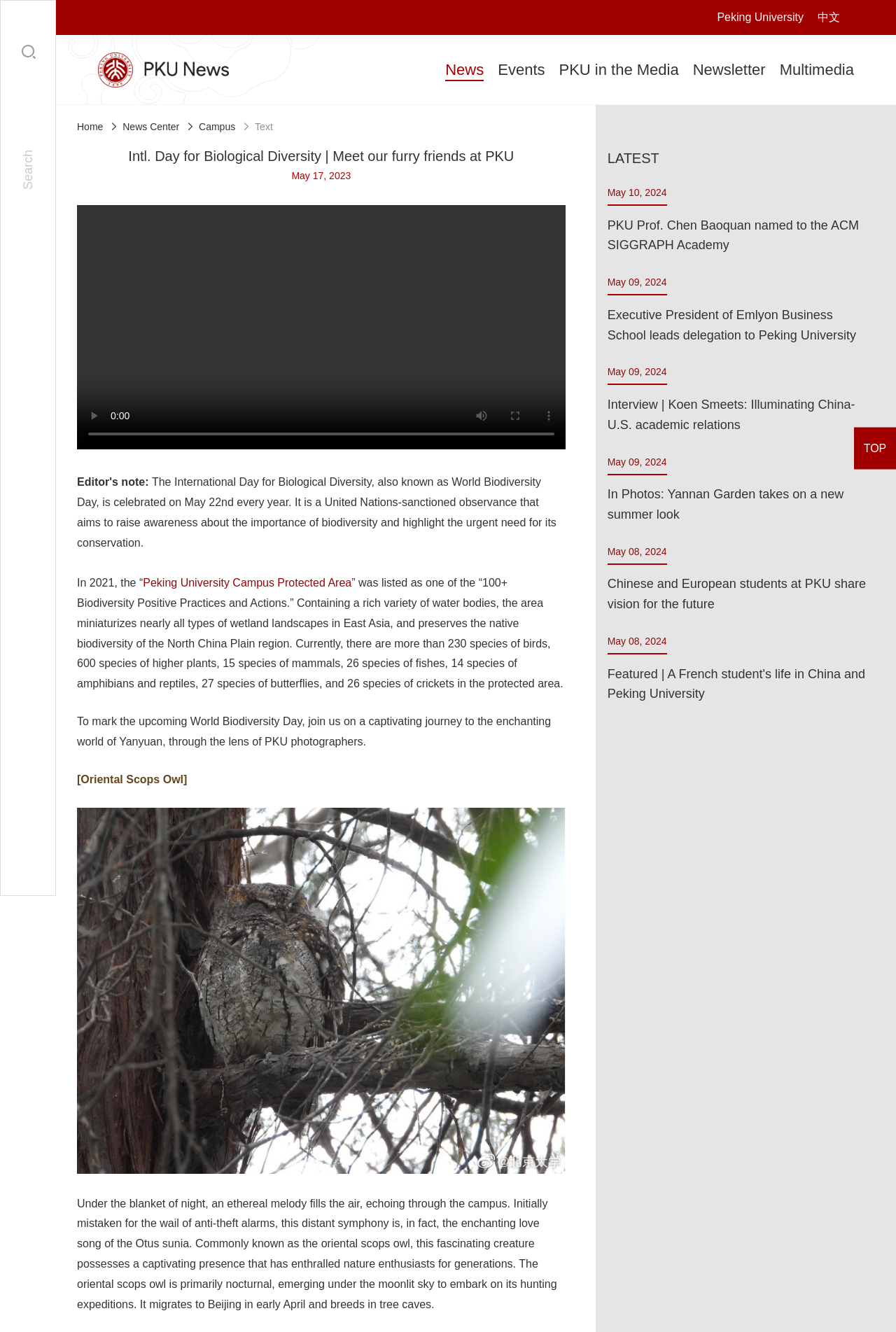What is the name of the university?
Using the visual information, respond with a single word or phrase.

Peking University